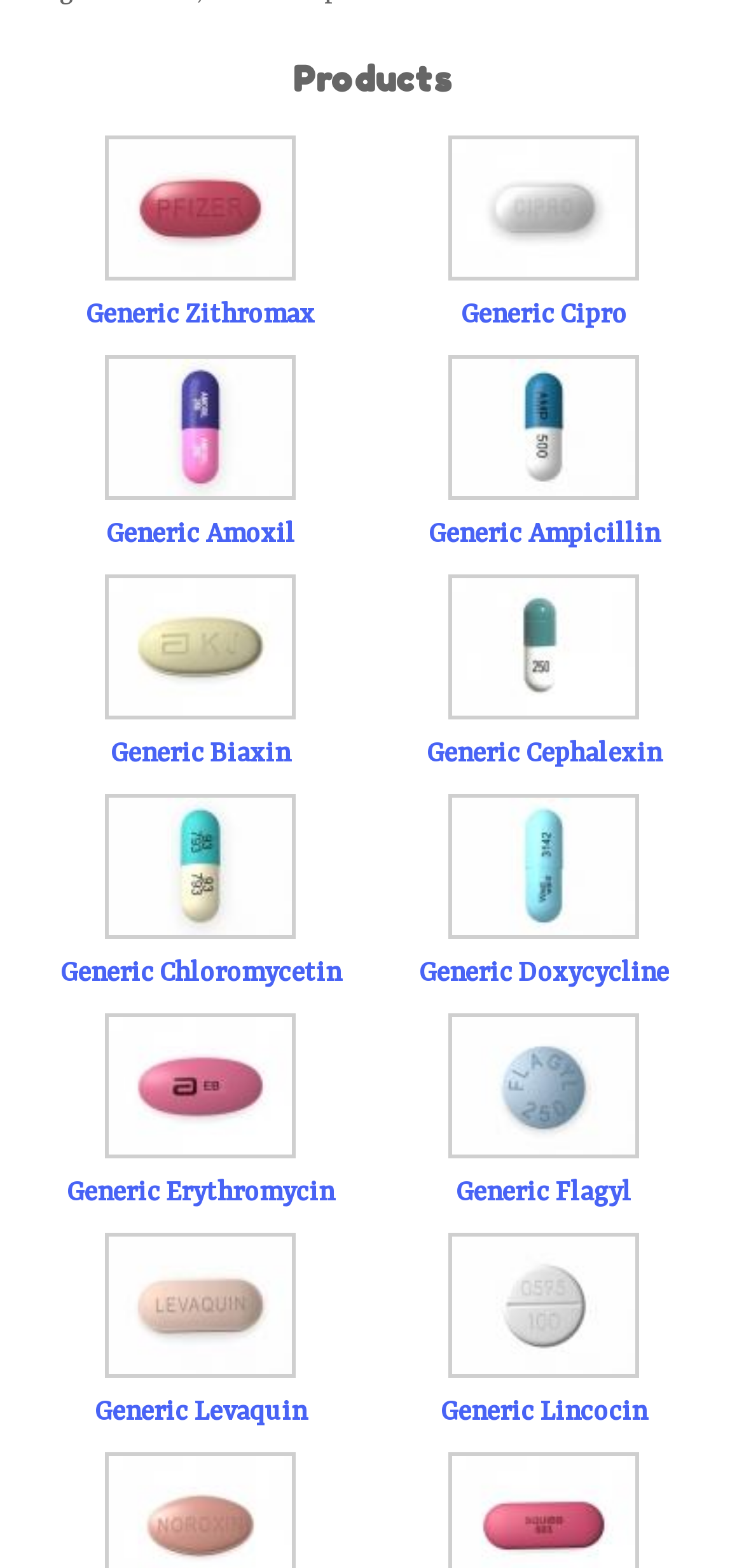Please specify the bounding box coordinates of the element that should be clicked to execute the given instruction: 'View Generic Cephalexin details'. Ensure the coordinates are four float numbers between 0 and 1, expressed as [left, top, right, bottom].

[0.573, 0.471, 0.888, 0.49]